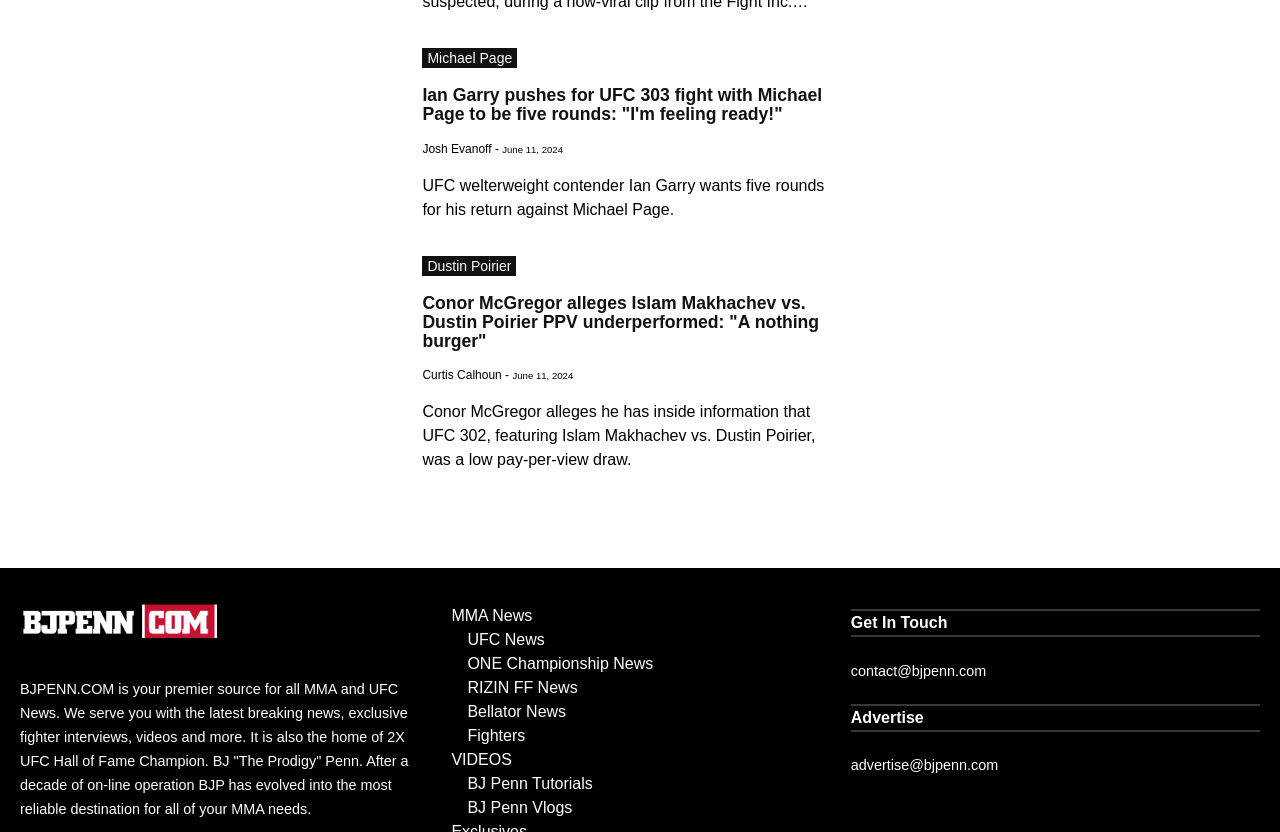What is the name of the website?
Based on the image, answer the question with a single word or brief phrase.

BJPENN.COM